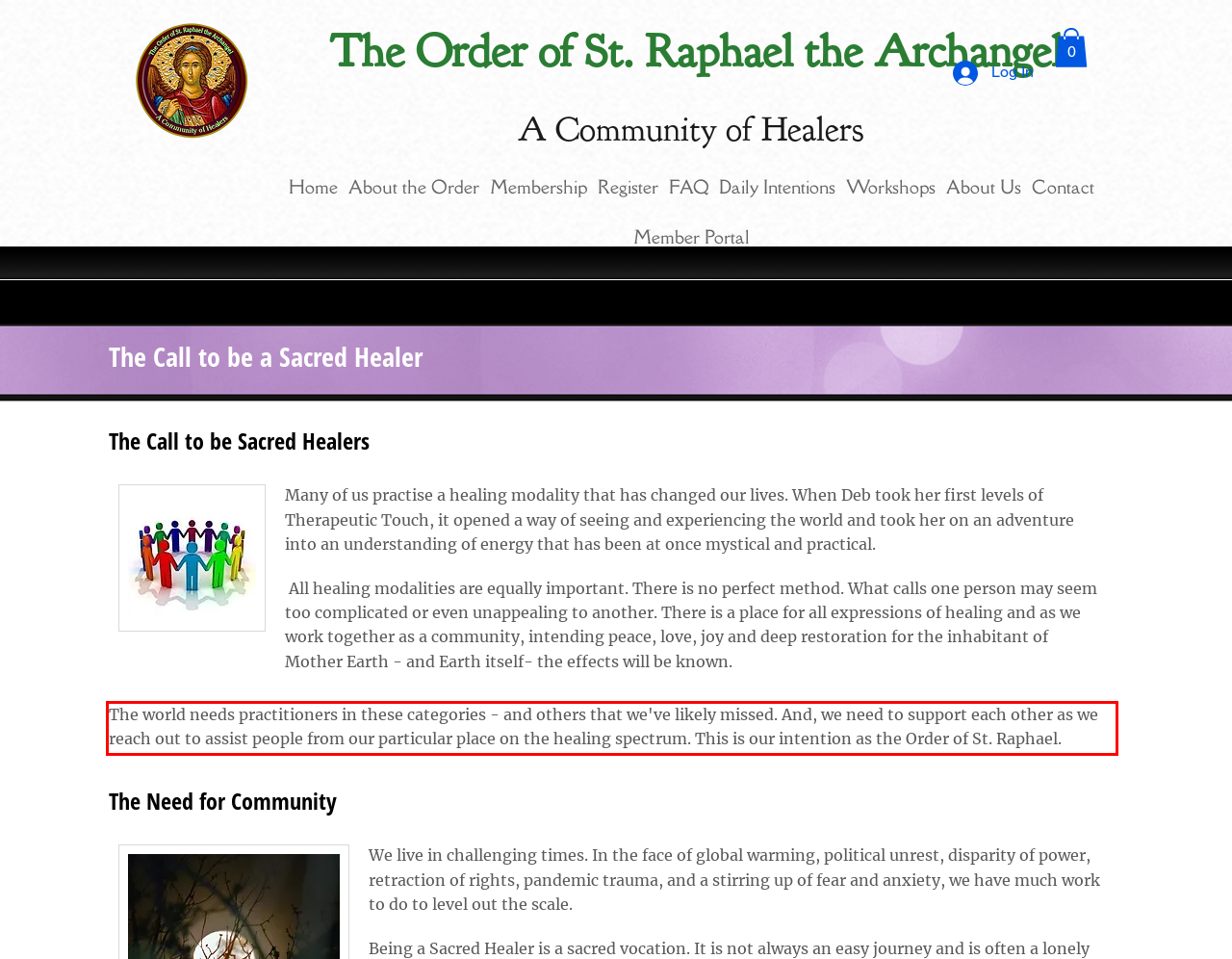Examine the webpage screenshot, find the red bounding box, and extract the text content within this marked area.

The world needs practitioners in these categories - and others that we've likely missed. And, we need to support each other as we reach out to assist people from our particular place on the healing spectrum. This is our intention as the Order of St. Raphael.